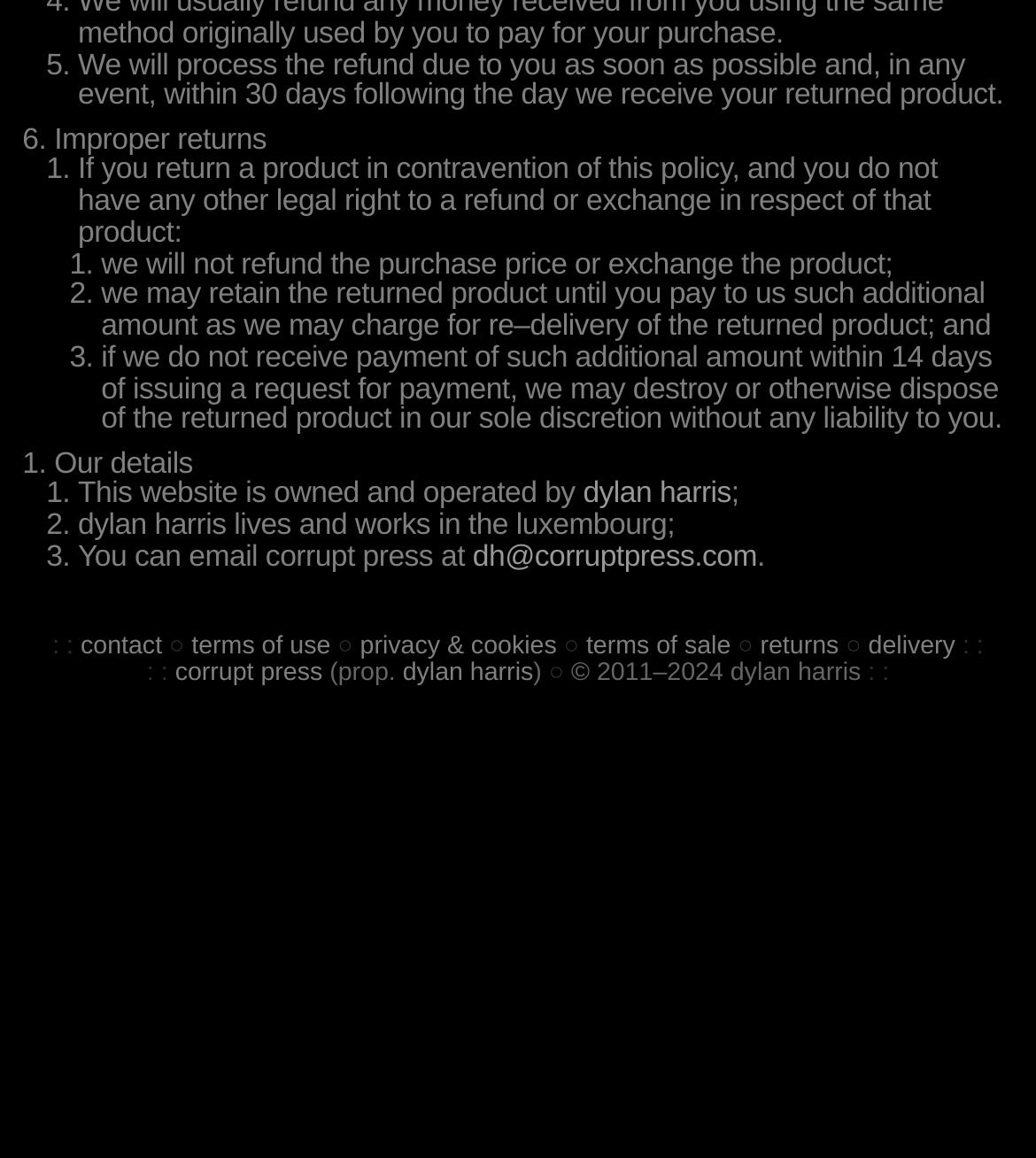Identify the bounding box for the element characterized by the following description: "contact".

[0.106, 0.898, 0.191, 0.923]